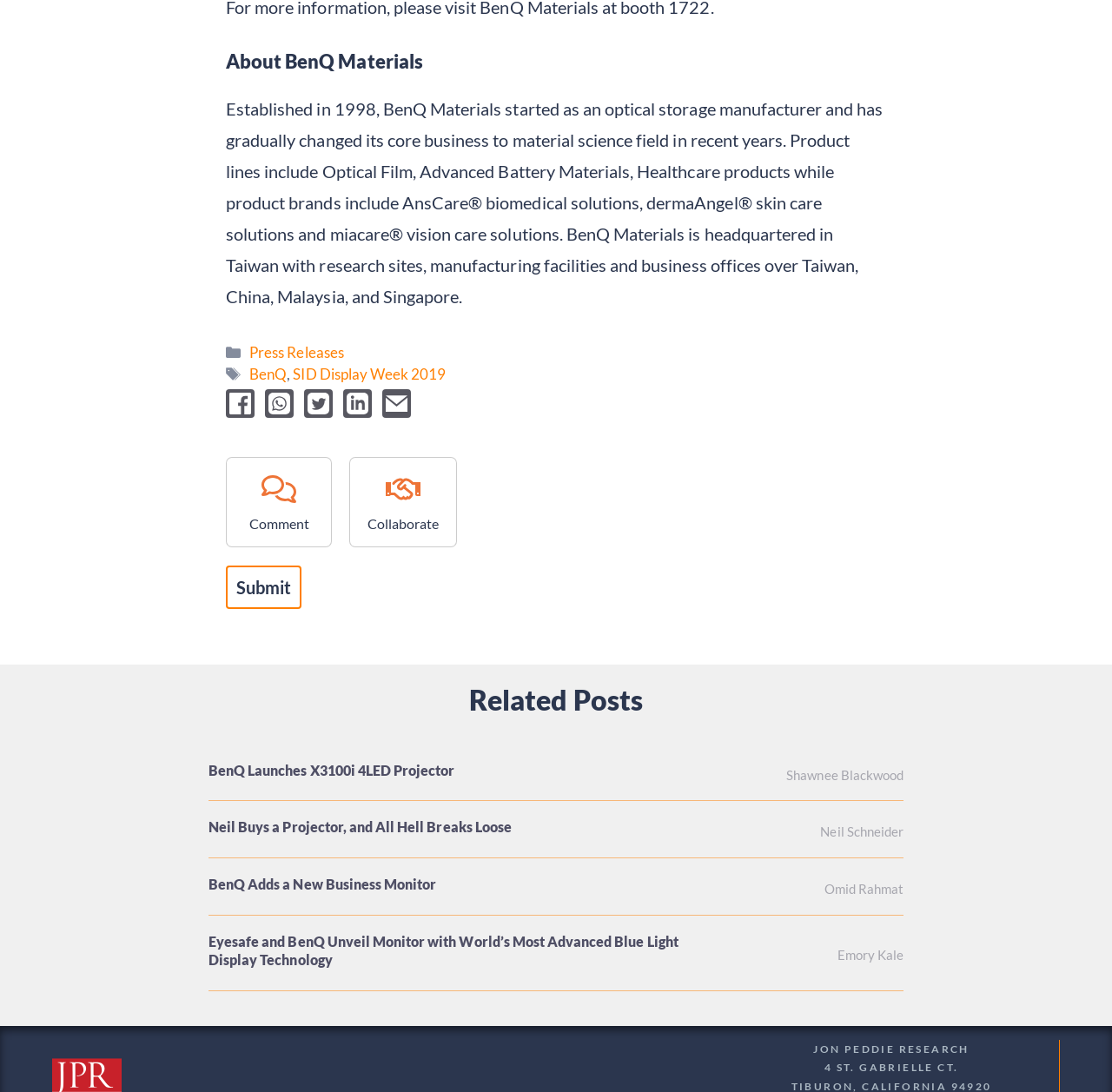Using the webpage screenshot, locate the HTML element that fits the following description and provide its bounding box: "Press Releases".

[0.224, 0.314, 0.309, 0.331]